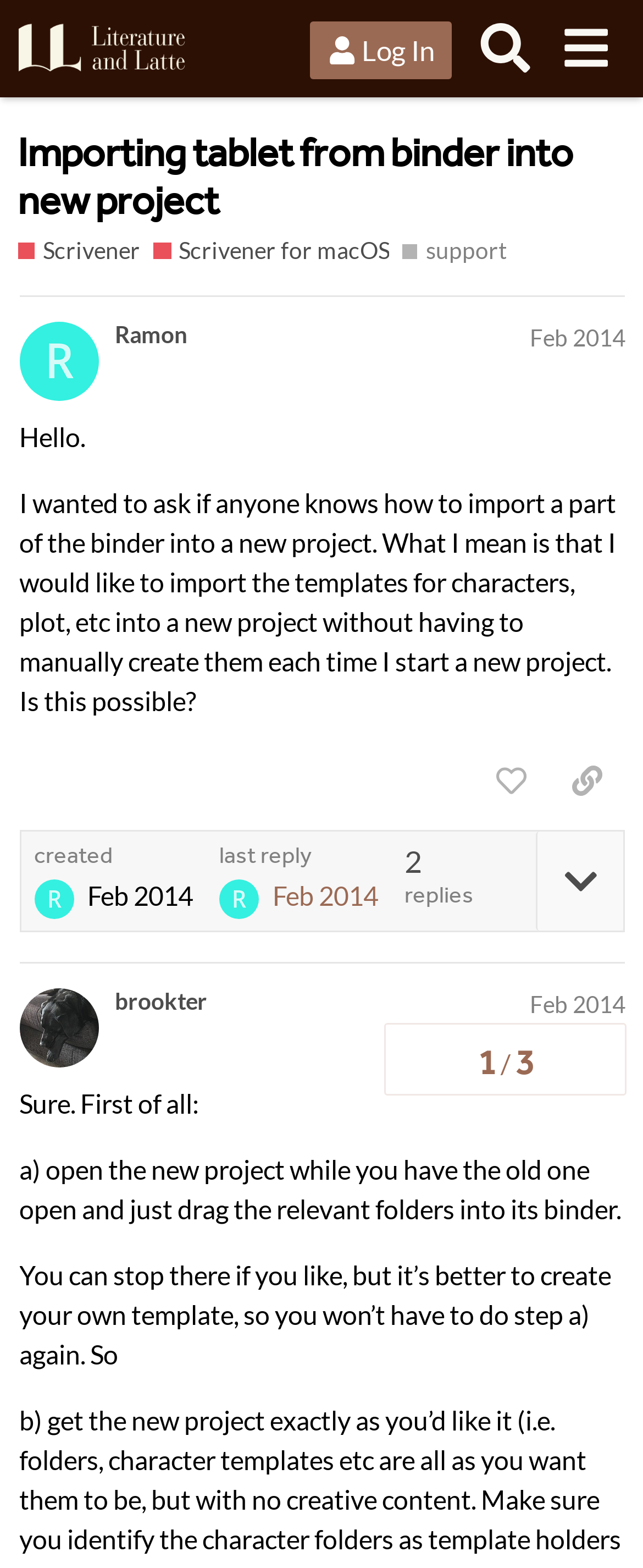Find the bounding box coordinates of the element's region that should be clicked in order to follow the given instruction: "Log in to the forum". The coordinates should consist of four float numbers between 0 and 1, i.e., [left, top, right, bottom].

[0.483, 0.014, 0.704, 0.051]